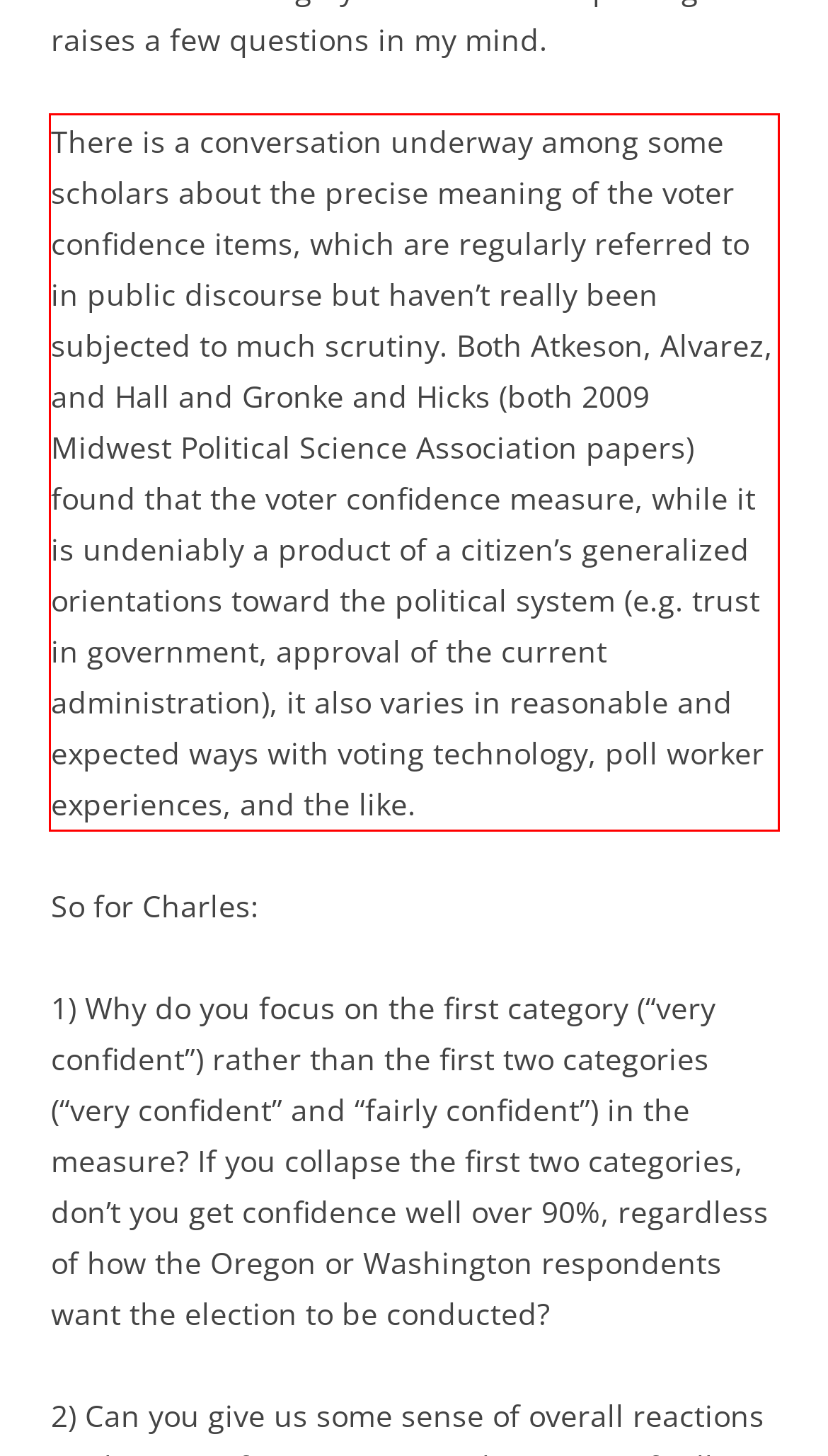There is a UI element on the webpage screenshot marked by a red bounding box. Extract and generate the text content from within this red box.

There is a conversation underway among some scholars about the precise meaning of the voter confidence items, which are regularly referred to in public discourse but haven’t really been subjected to much scrutiny. Both Atkeson, Alvarez, and Hall and Gronke and Hicks (both 2009 Midwest Political Science Association papers) found that the voter confidence measure, while it is undeniably a product of a citizen’s generalized orientations toward the political system (e.g. trust in government, approval of the current administration), it also varies in reasonable and expected ways with voting technology, poll worker experiences, and the like.